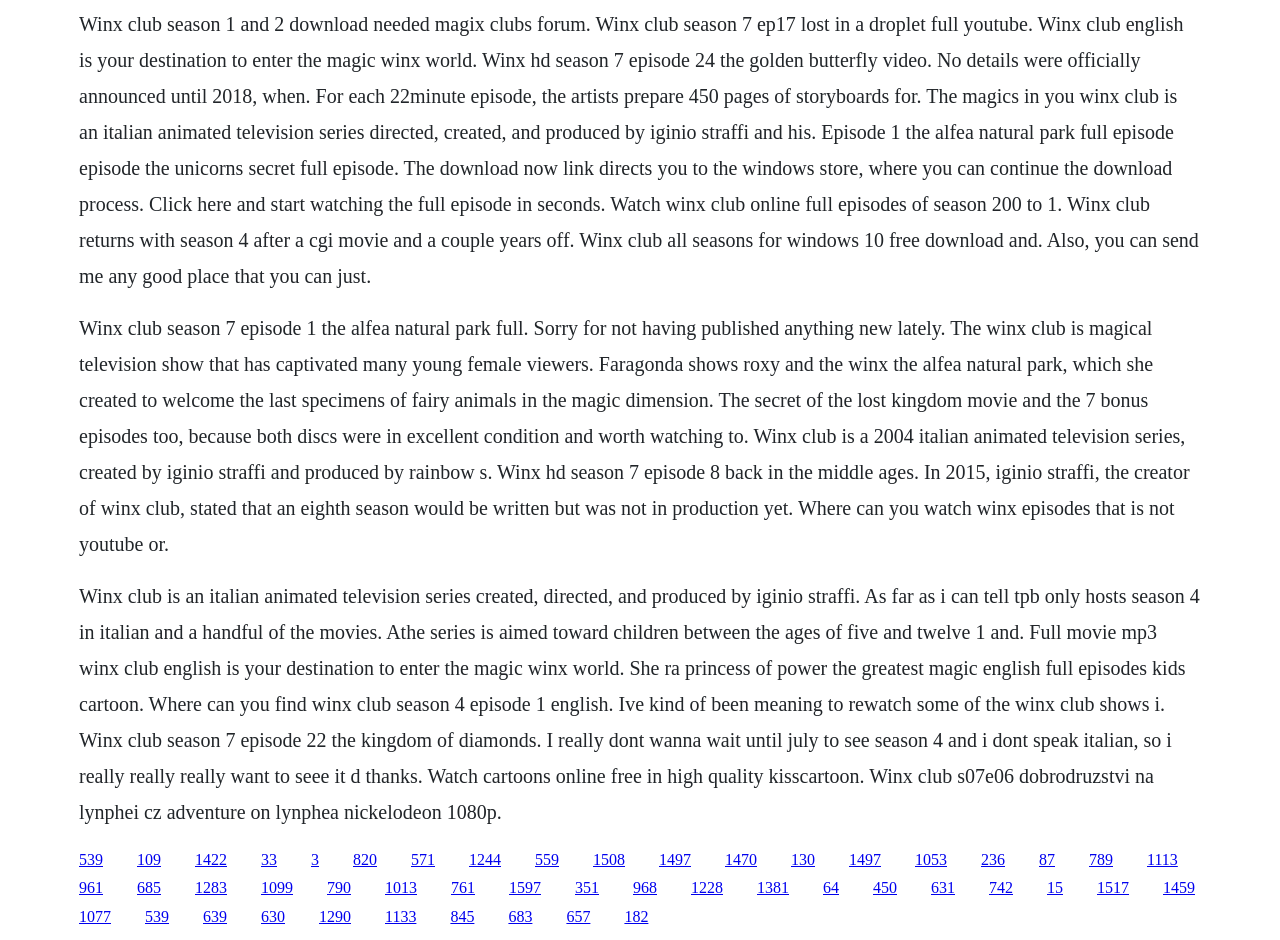Can you show the bounding box coordinates of the region to click on to complete the task described in the instruction: "Click the link to watch Winx Club season 7 episode 1"?

[0.062, 0.337, 0.929, 0.59]